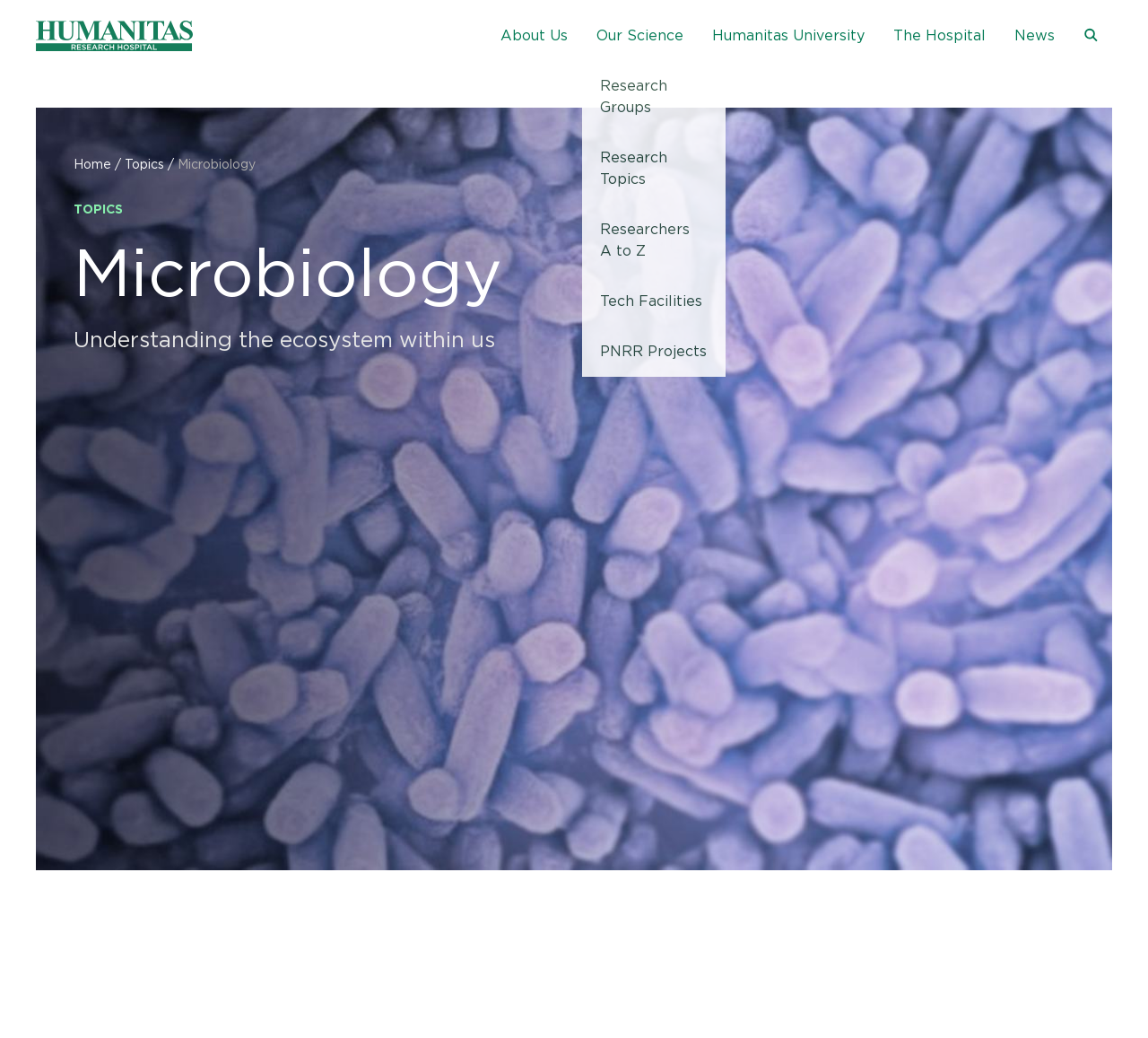Using the given description, provide the bounding box coordinates formatted as (top-left x, top-left y, bottom-right x, bottom-right y), with all values being floating point numbers between 0 and 1. Description: Tech Facilities

[0.507, 0.266, 0.632, 0.315]